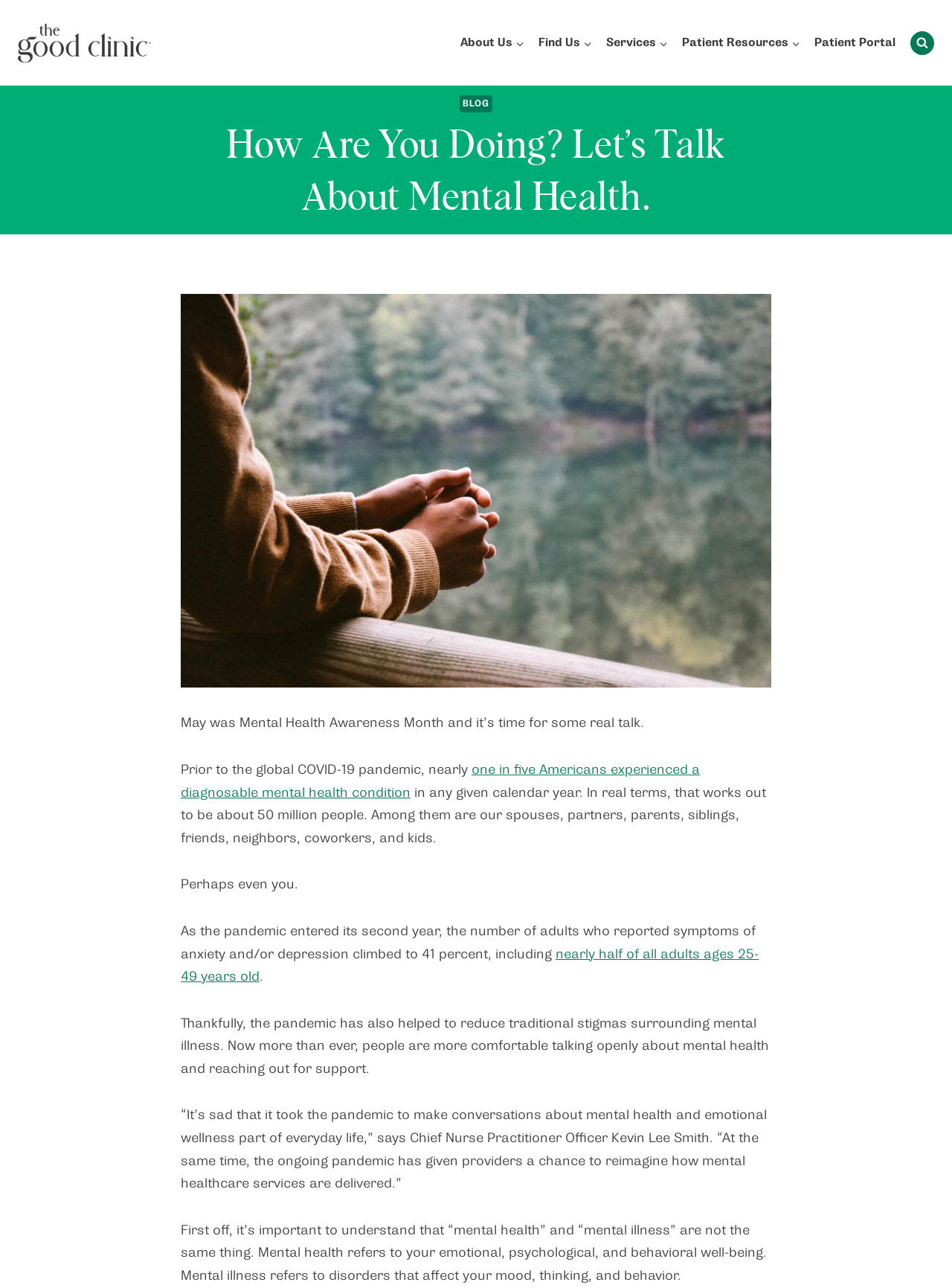Locate the bounding box coordinates of the area that needs to be clicked to fulfill the following instruction: "Explore services offered". The coordinates should be in the format of four float numbers between 0 and 1, namely [left, top, right, bottom].

[0.629, 0.025, 0.709, 0.041]